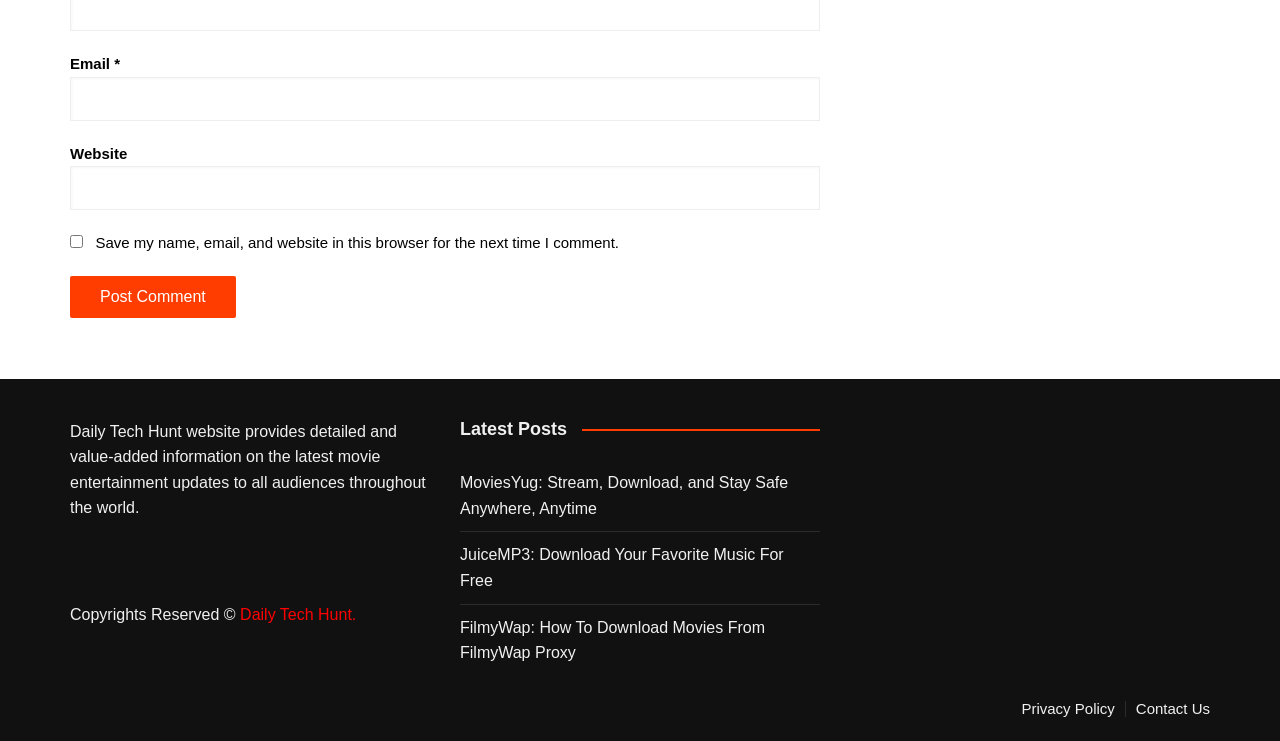Can you pinpoint the bounding box coordinates for the clickable element required for this instruction: "Read the latest post"? The coordinates should be four float numbers between 0 and 1, i.e., [left, top, right, bottom].

[0.359, 0.635, 0.641, 0.704]